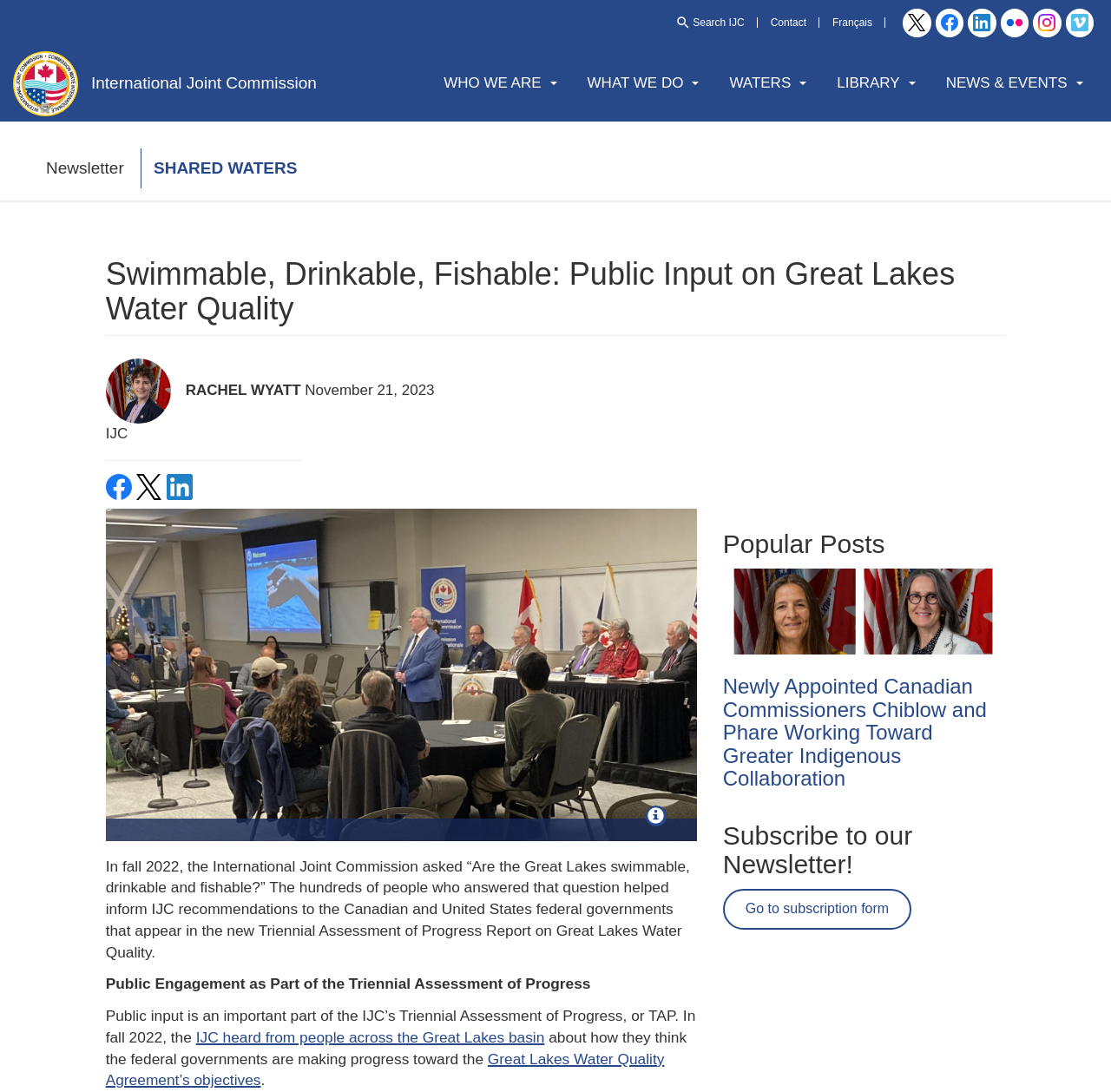Provide your answer in a single word or phrase: 
What is the topic of the public input mentioned on this webpage?

Great Lakes Water Quality